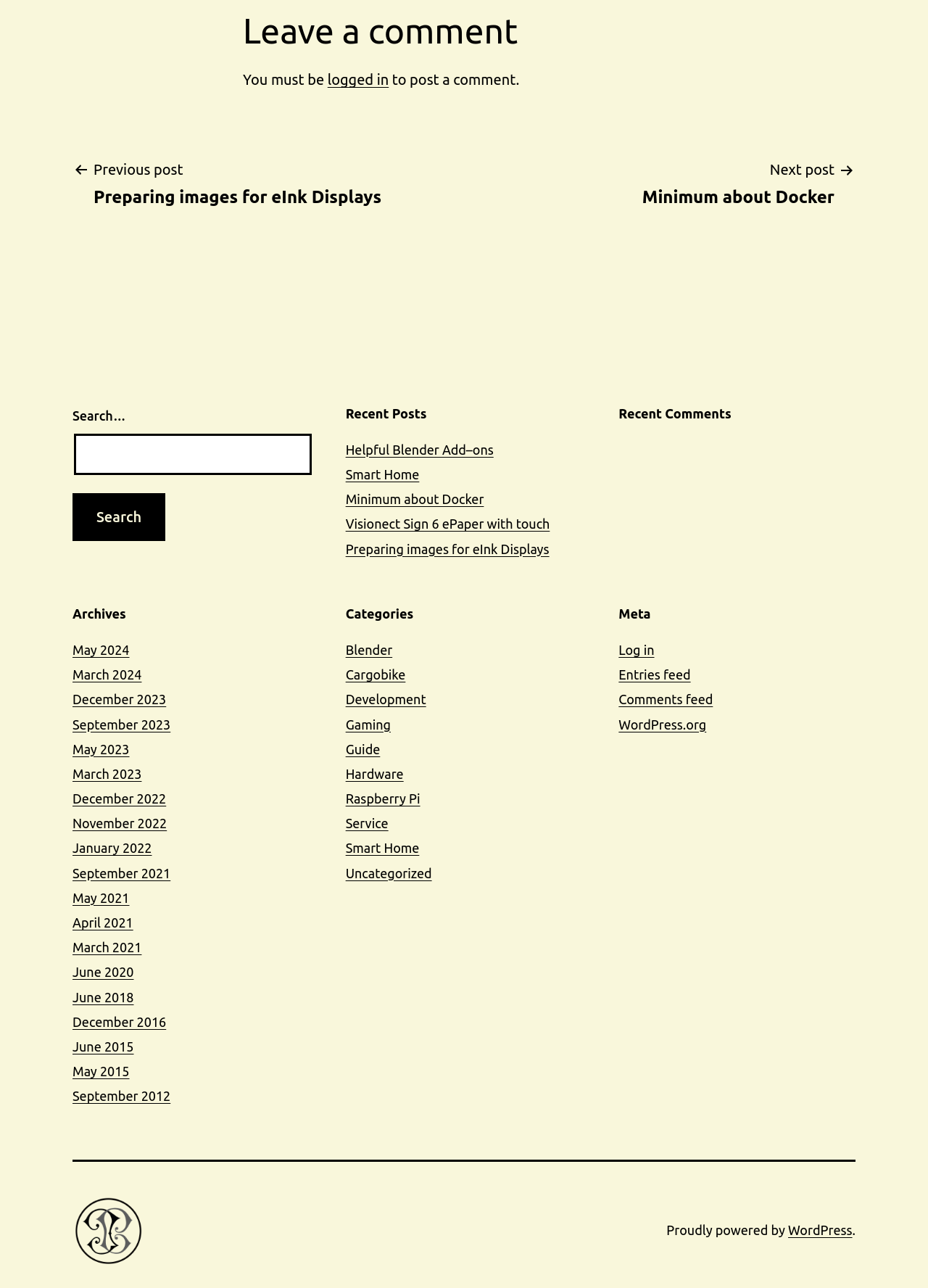Please provide a detailed answer to the question below based on the screenshot: 
What is the title of the first post?

I found the title of the first post by looking at the 'Post navigation' section, where I saw a link with the text 'Previous post Preparing images for eInk Displays'.